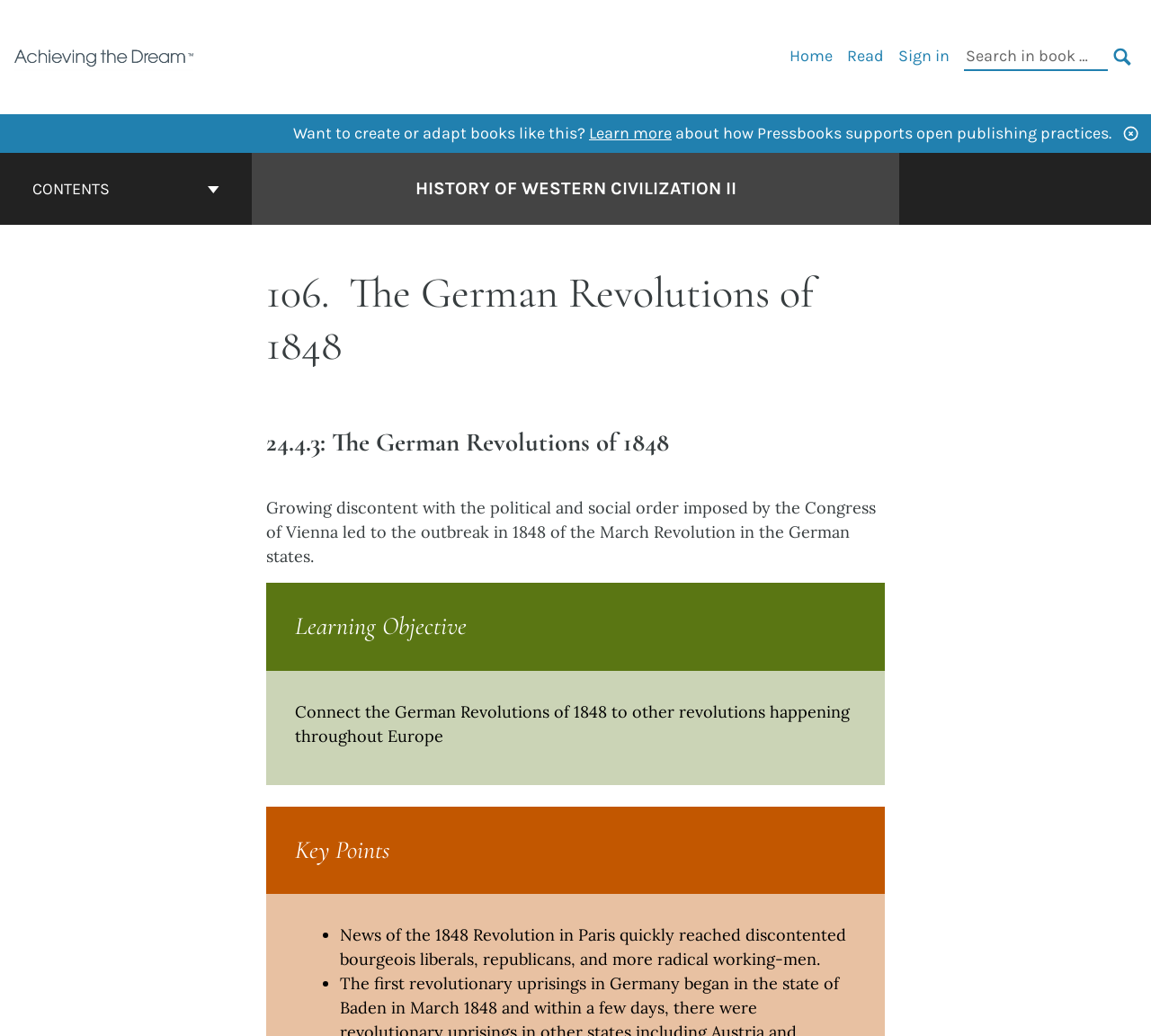What is the purpose of the 'Search in book:' field?
Using the visual information, respond with a single word or phrase.

To search within the book